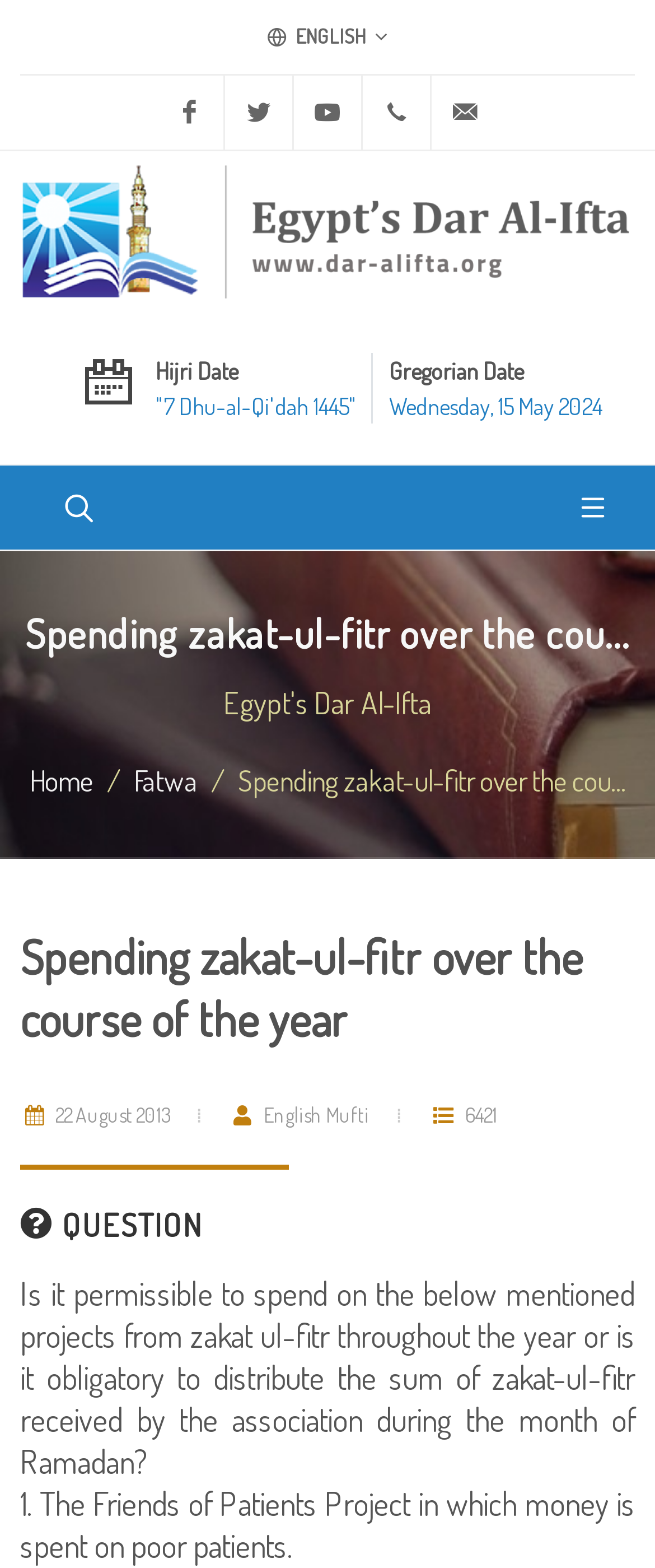Locate and extract the text of the main heading on the webpage.

Spending zakat-ul-fitr over the cou...